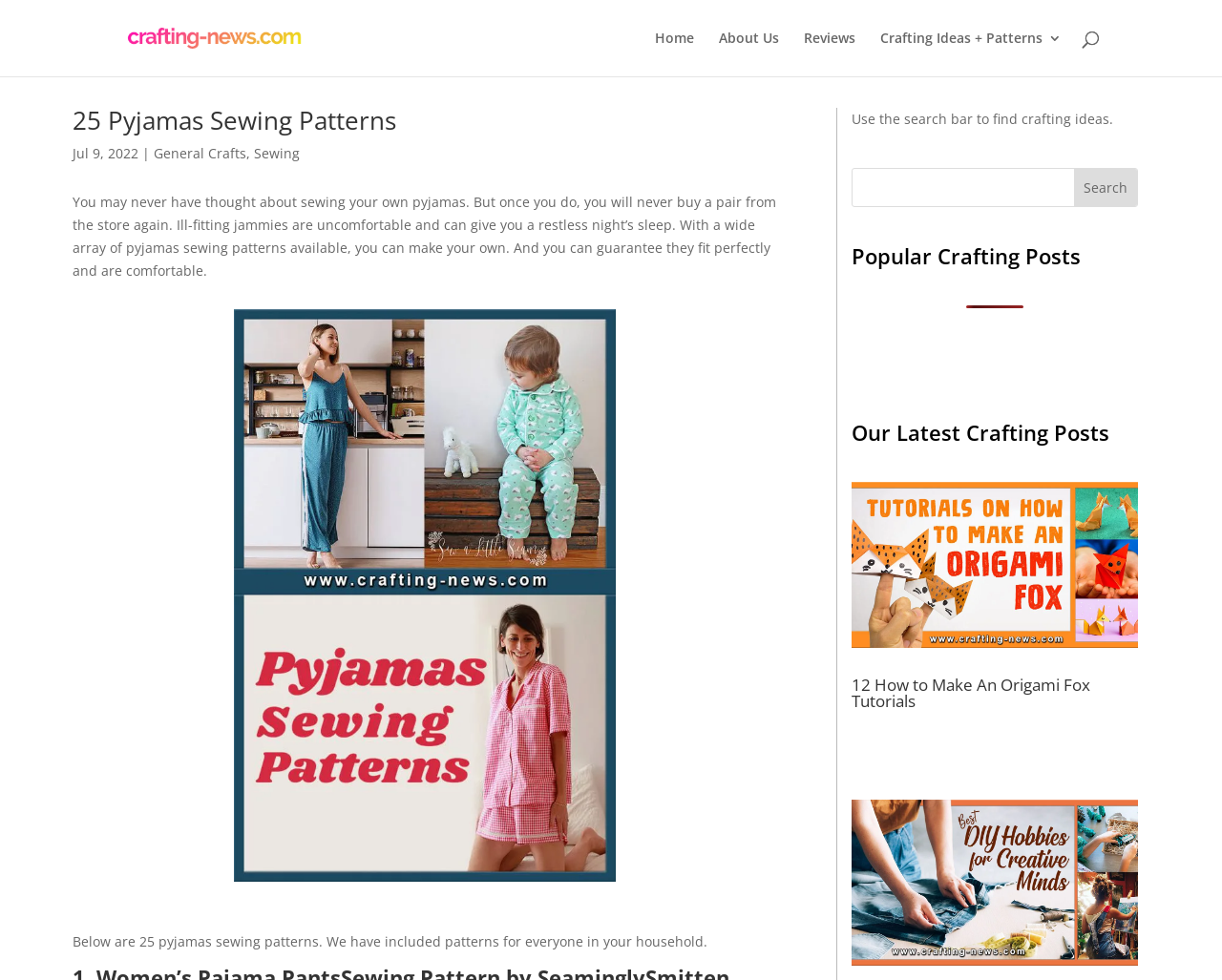Please find the bounding box coordinates of the element that needs to be clicked to perform the following instruction: "Explore the 25 pyjamas sewing patterns". The bounding box coordinates should be four float numbers between 0 and 1, represented as [left, top, right, bottom].

[0.059, 0.11, 0.636, 0.145]